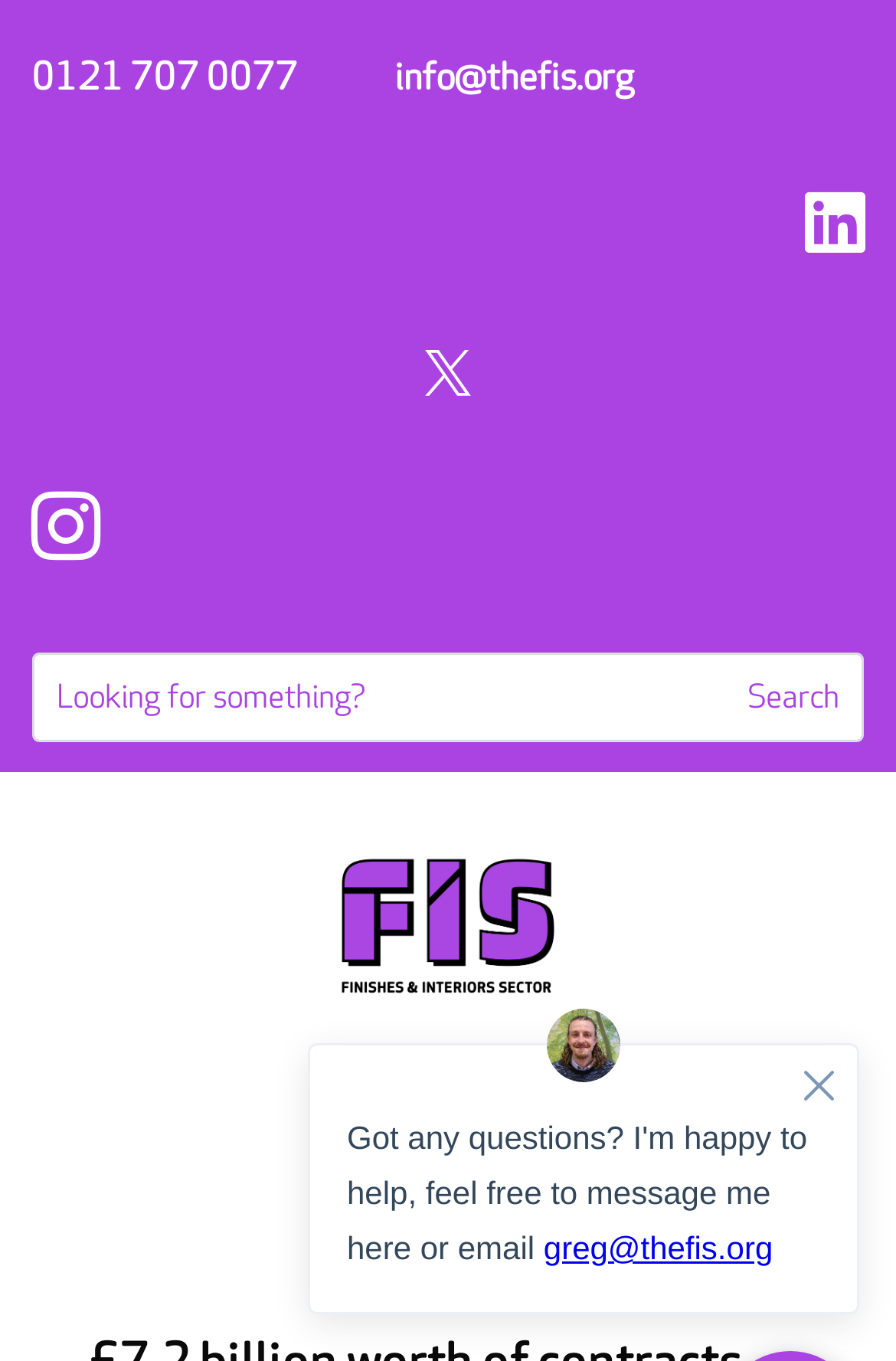Provide the bounding box coordinates in the format (top-left x, top-left y, bottom-right x, bottom-right y). All values are floating point numbers between 0 and 1. Determine the bounding box coordinate of the UI element described as: Magdalena Sawon & Tamas Banovich

None